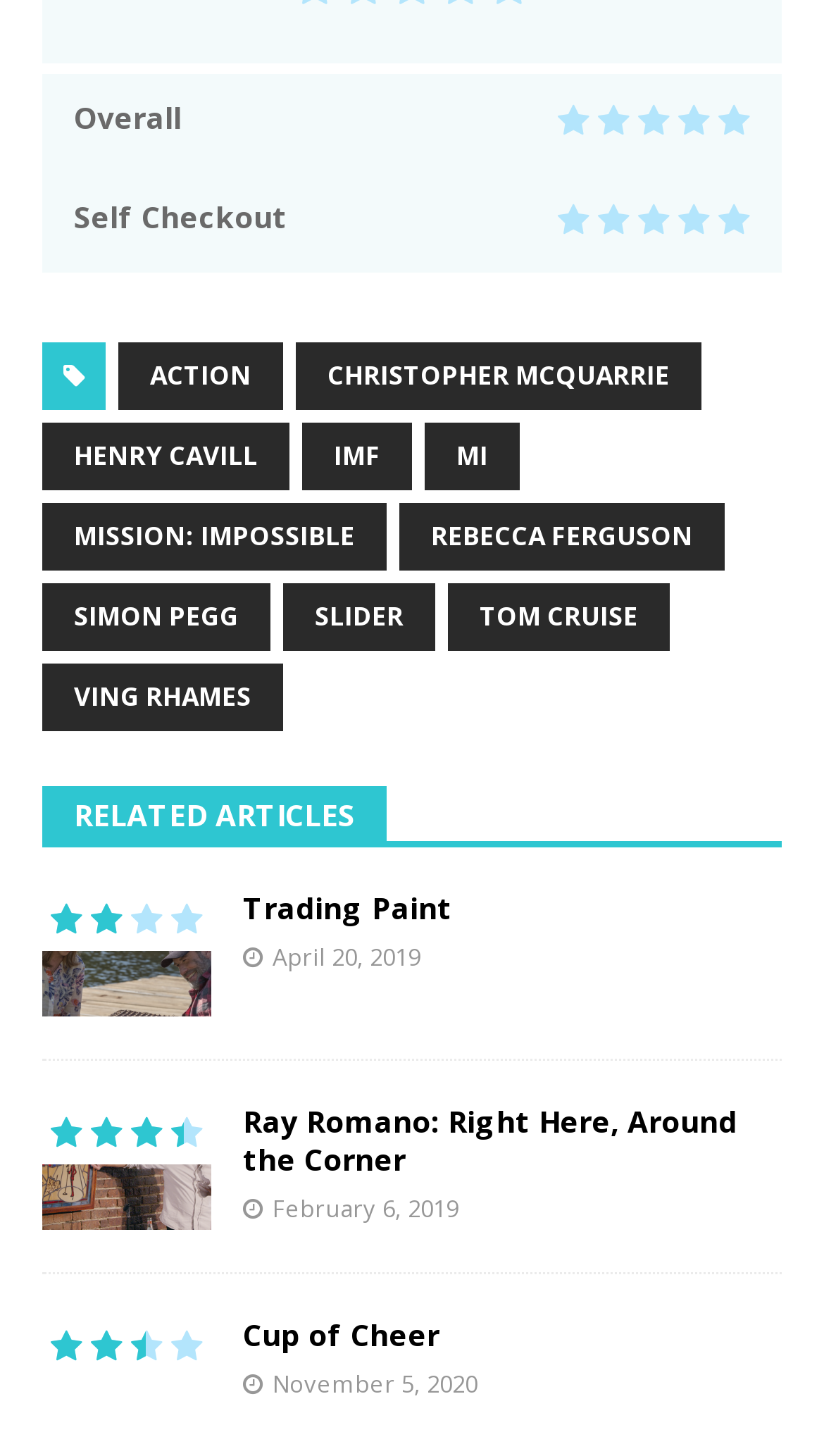Use a single word or phrase to answer the question: 
What is the date of the article 'Ray Romano: Right Here, Around the Corner'?

February 6, 2019